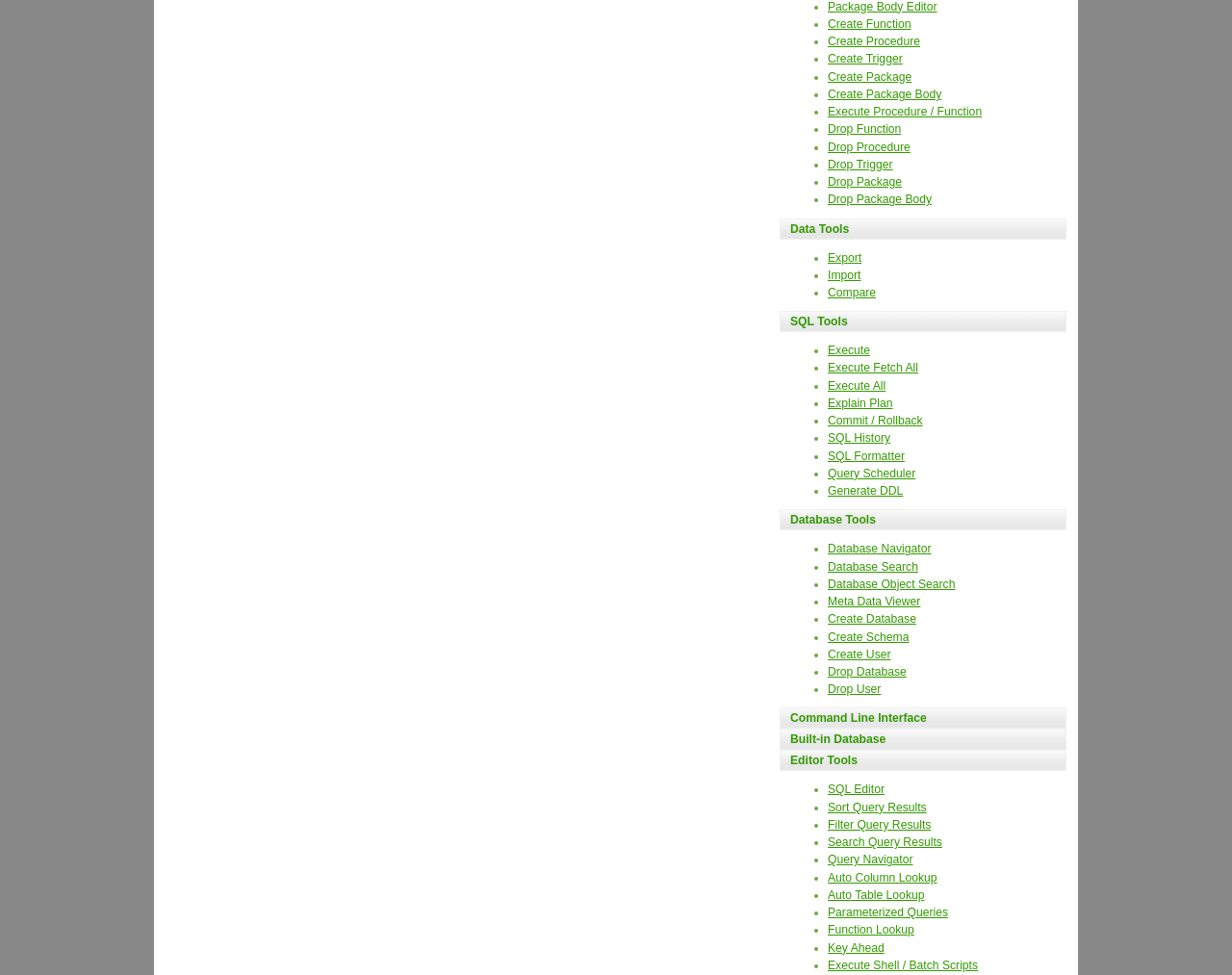Determine the bounding box coordinates of the section I need to click to execute the following instruction: "Execute Procedure / Function". Provide the coordinates as four float numbers between 0 and 1, i.e., [left, top, right, bottom].

[0.672, 0.108, 0.797, 0.122]